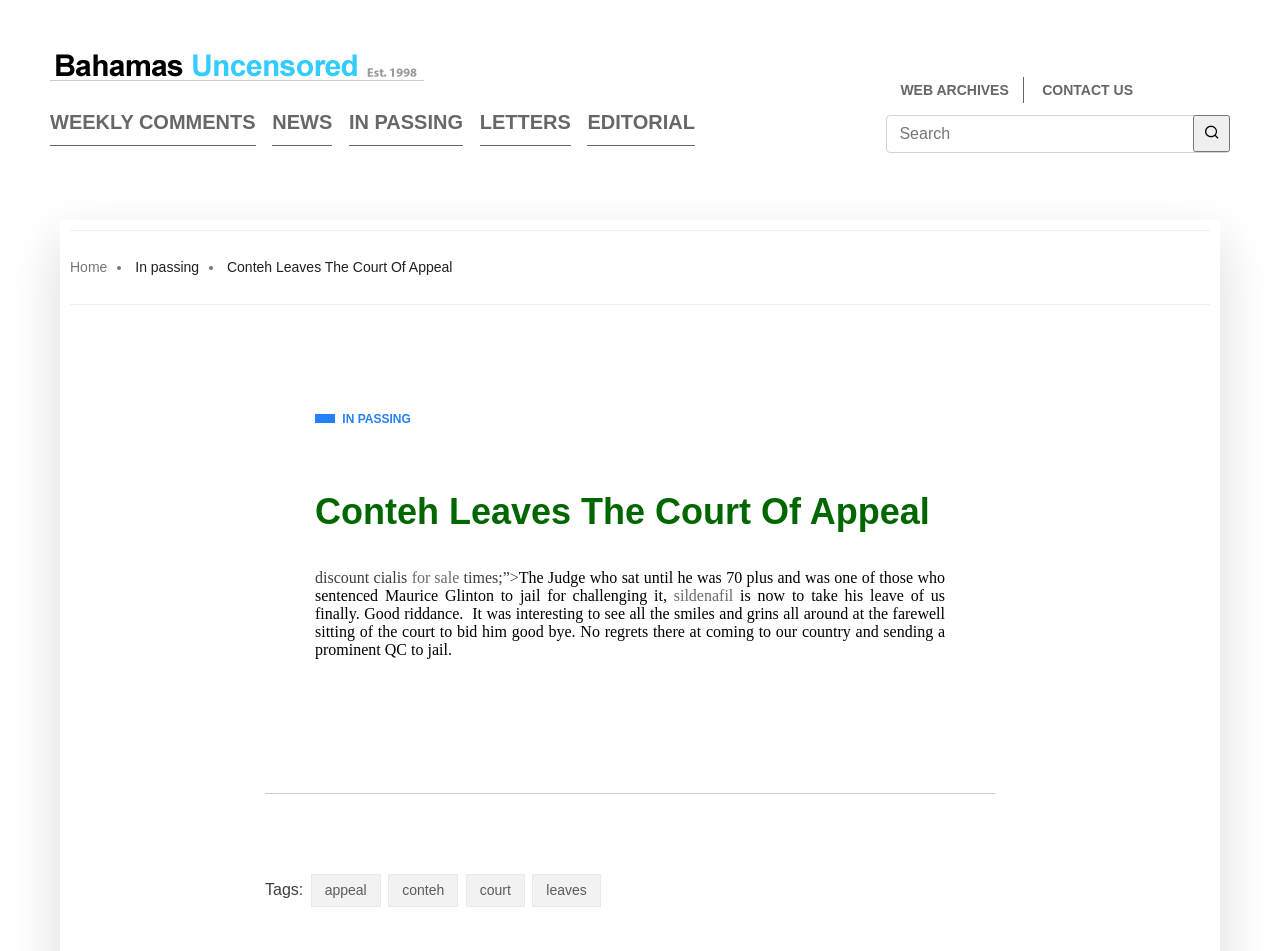Please indicate the bounding box coordinates of the element's region to be clicked to achieve the instruction: "Visit the 'CONTACT US' page". Provide the coordinates as four float numbers between 0 and 1, i.e., [left, top, right, bottom].

[0.814, 0.083, 0.885, 0.107]